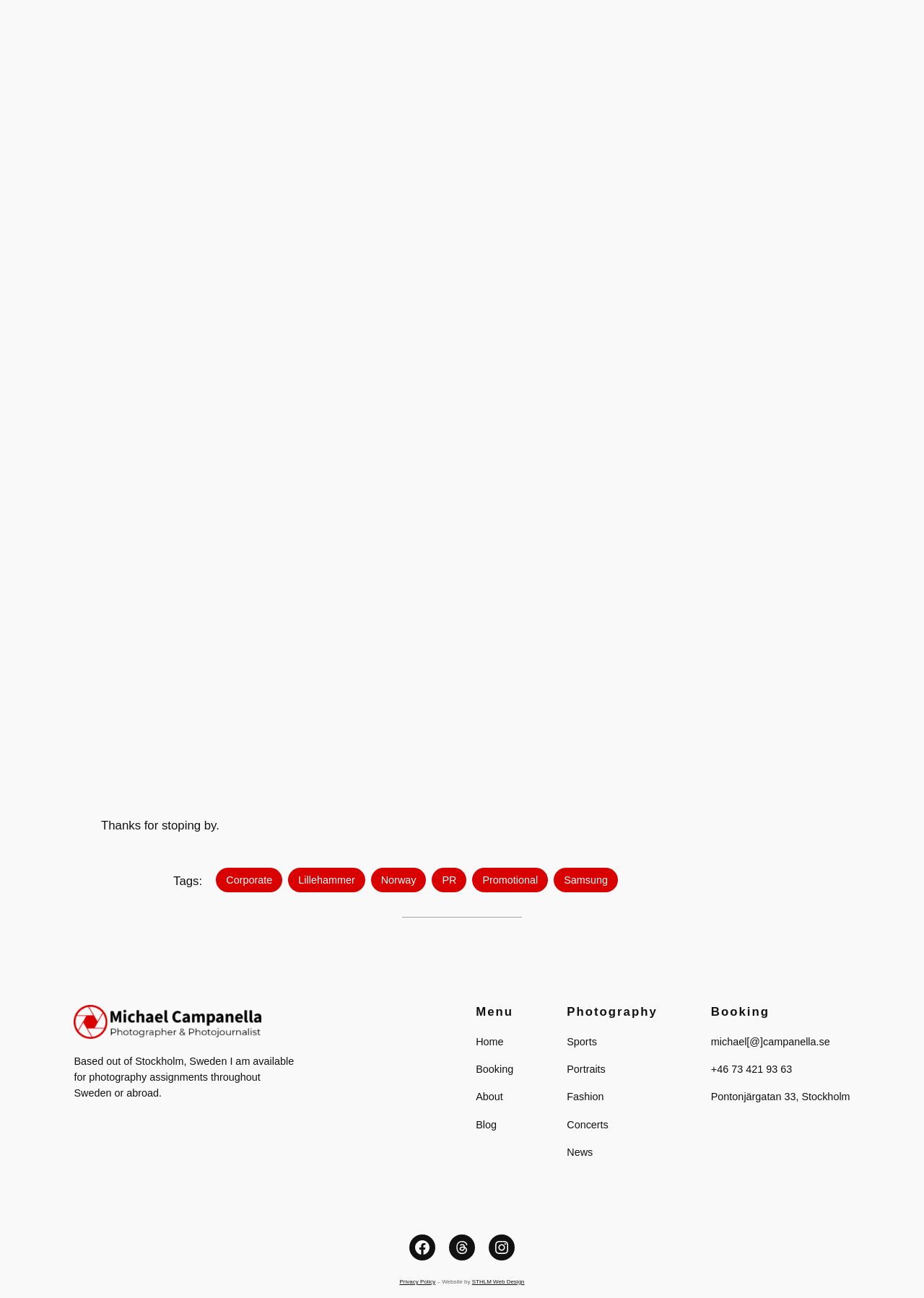How many social media links are there?
Provide a one-word or short-phrase answer based on the image.

3